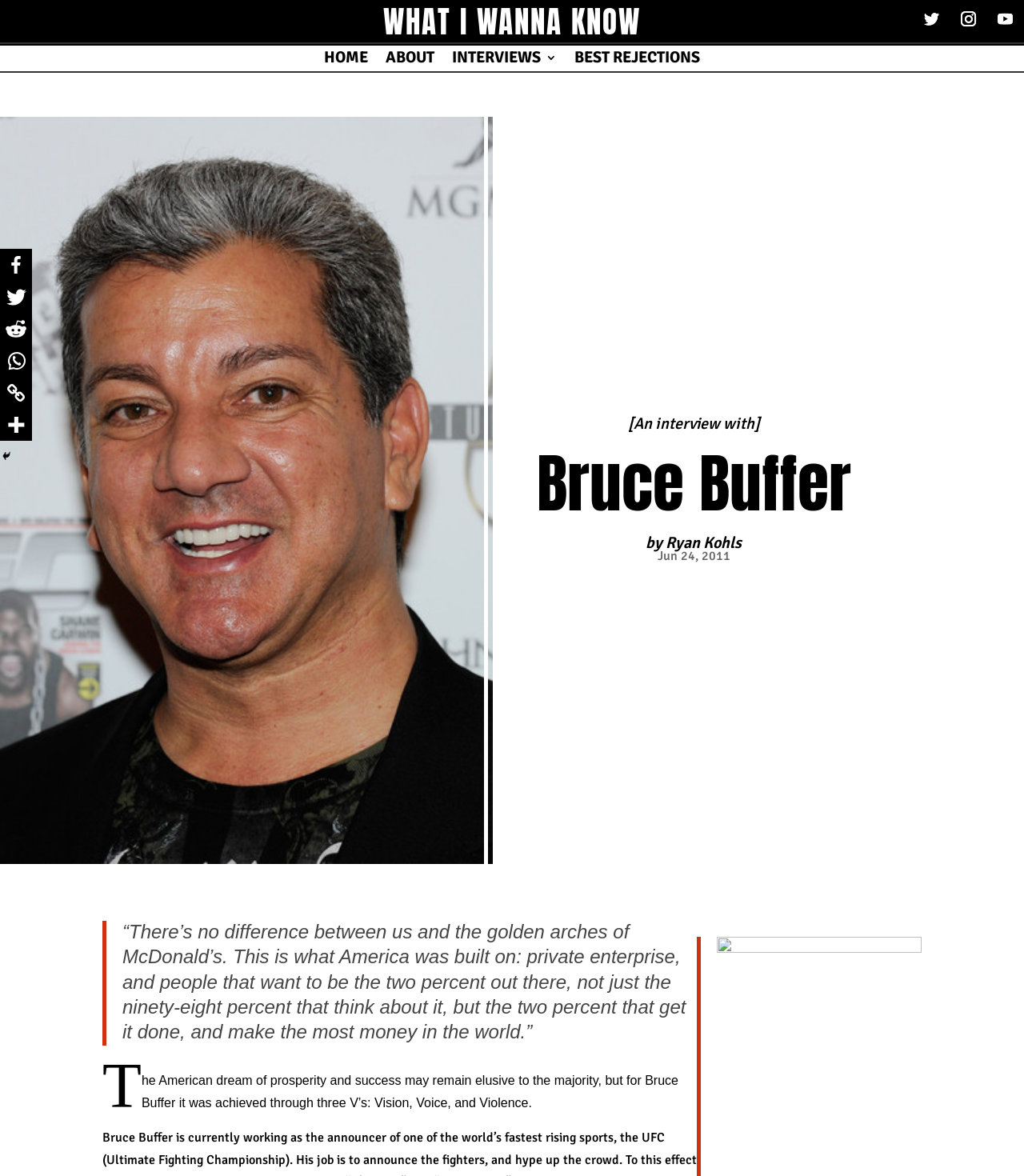Locate the bounding box coordinates of the element to click to perform the following action: 'Click on the HOME link'. The coordinates should be given as four float values between 0 and 1, in the form of [left, top, right, bottom].

[0.316, 0.044, 0.359, 0.059]